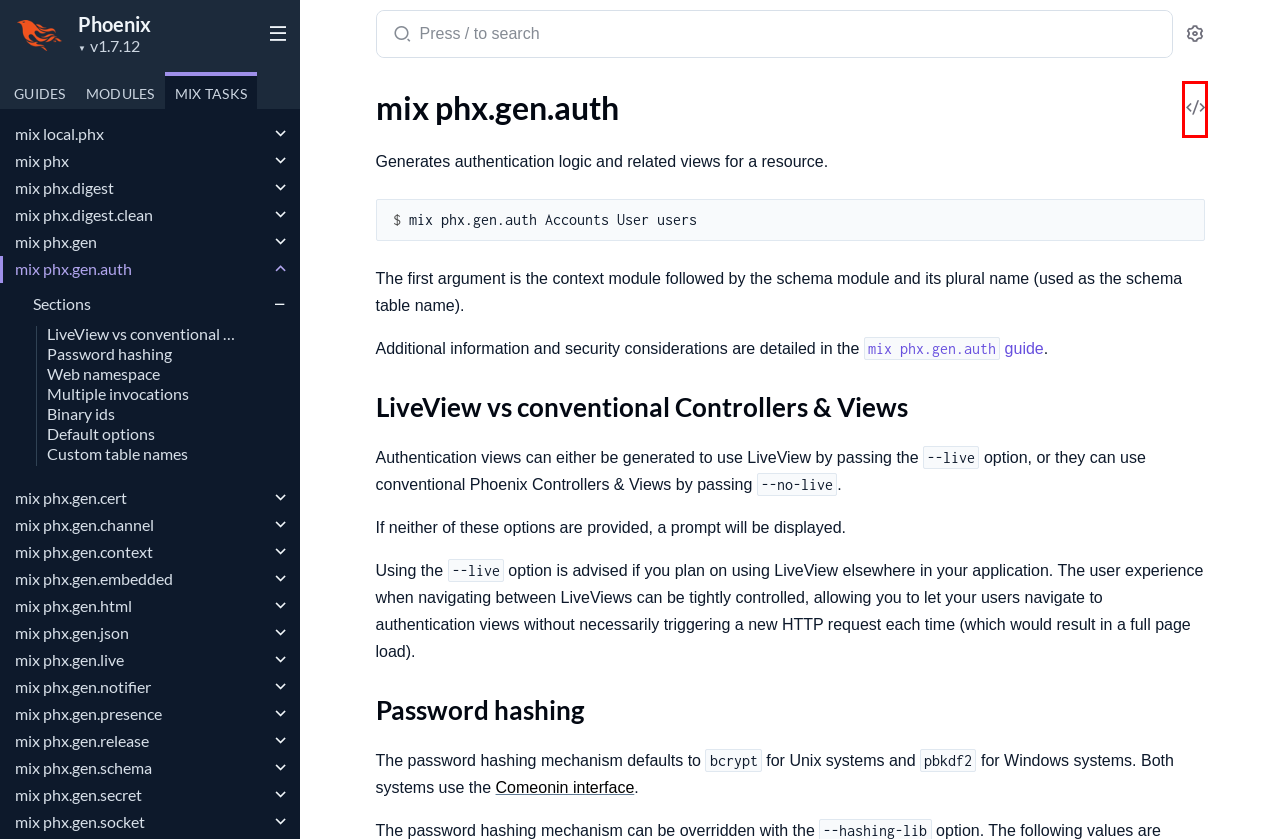Examine the screenshot of the webpage, which has a red bounding box around a UI element. Select the webpage description that best fits the new webpage after the element inside the red bounding box is clicked. Here are the choices:
A. phoenix/lib/mix/tasks/phx.gen.auth.ex at v1.7.12 · phoenixframework/phoenix · GitHub
B. argon2_elixir | Hex
C. phoenix | Hex
D. Phoenix Framework
E. GitHub - elixir-lang/ex_doc: ExDoc produces HTML and EPUB documentation for Elixir projects
F. README.md | Hex Preview
G. The Elixir programming language
H. pbkdf2_elixir | Hex

A